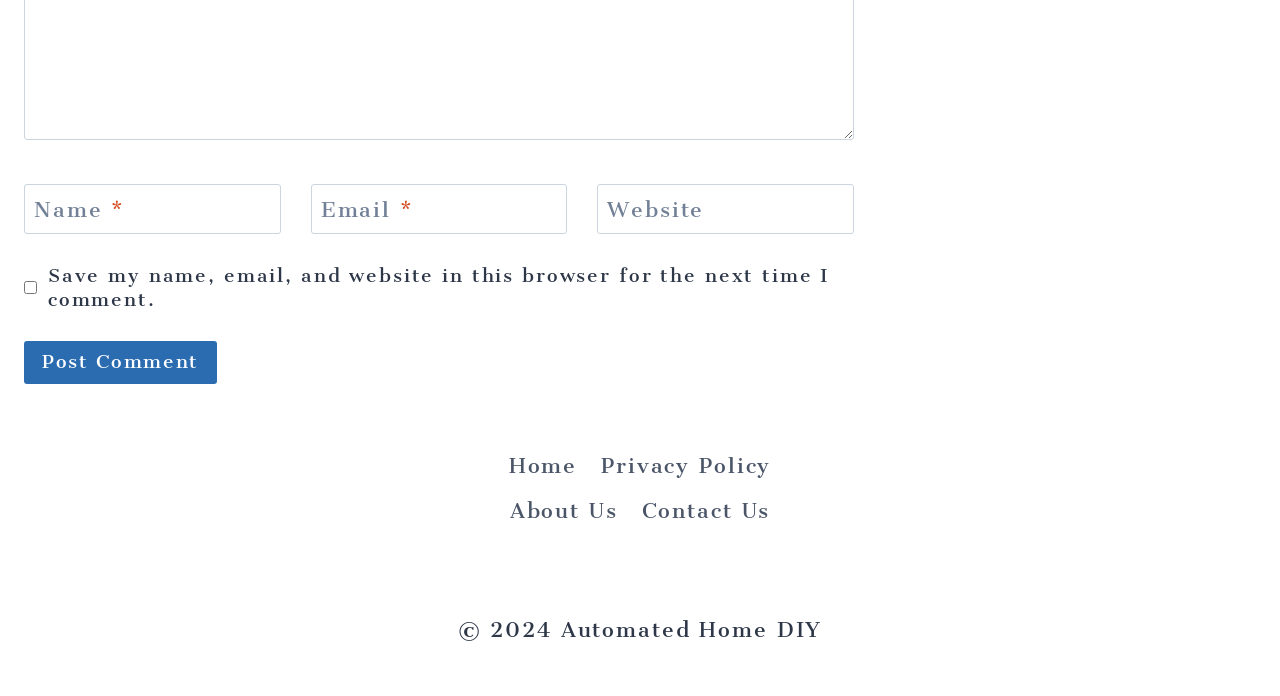Please analyze the image and give a detailed answer to the question:
What is the button text below the textboxes?

The button below the textboxes has a text 'Post Comment' which is indicated by the button element with bounding box coordinates [0.019, 0.49, 0.17, 0.552].